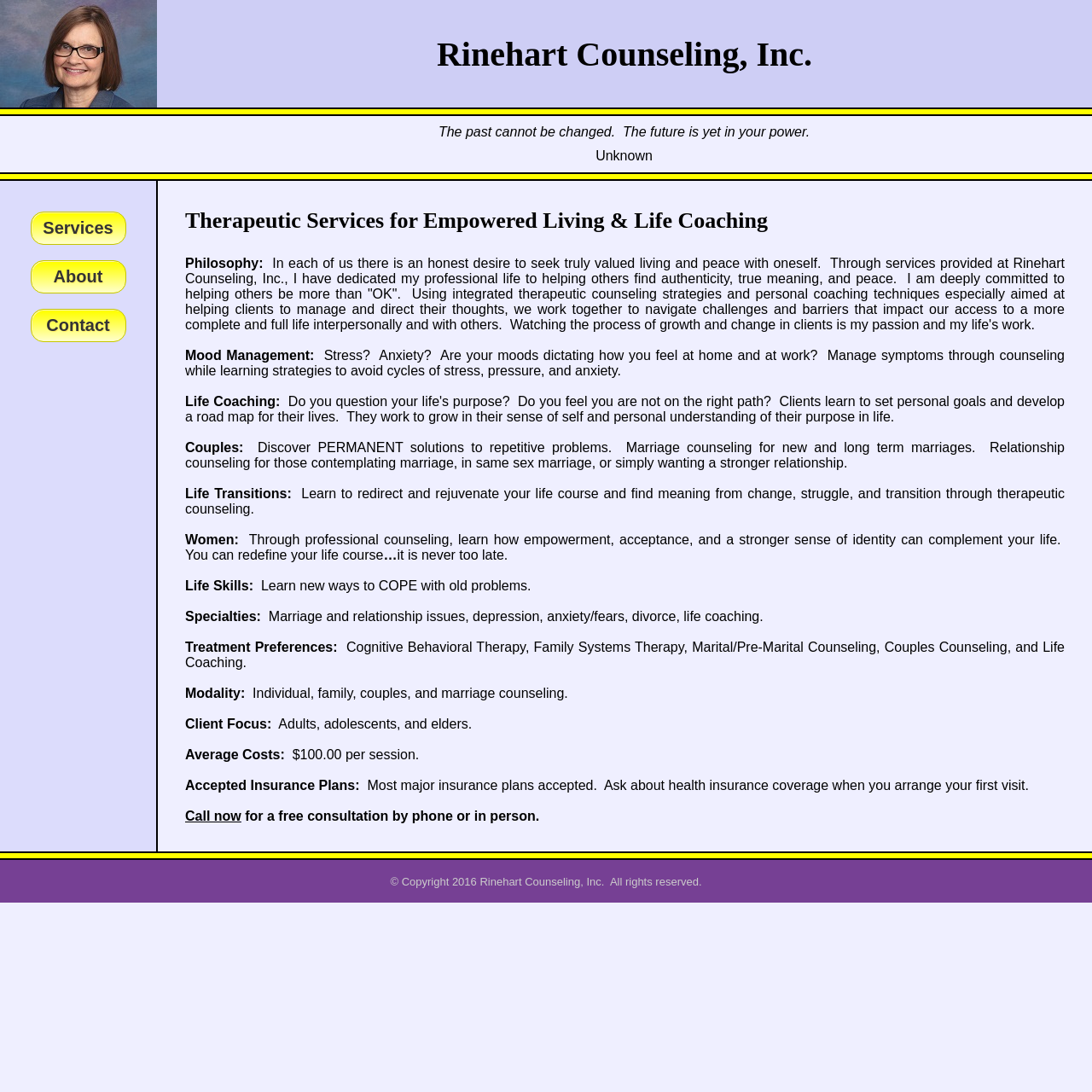Give a one-word or one-phrase response to the question:
What is the cost of a counseling session?

$100.00 per session